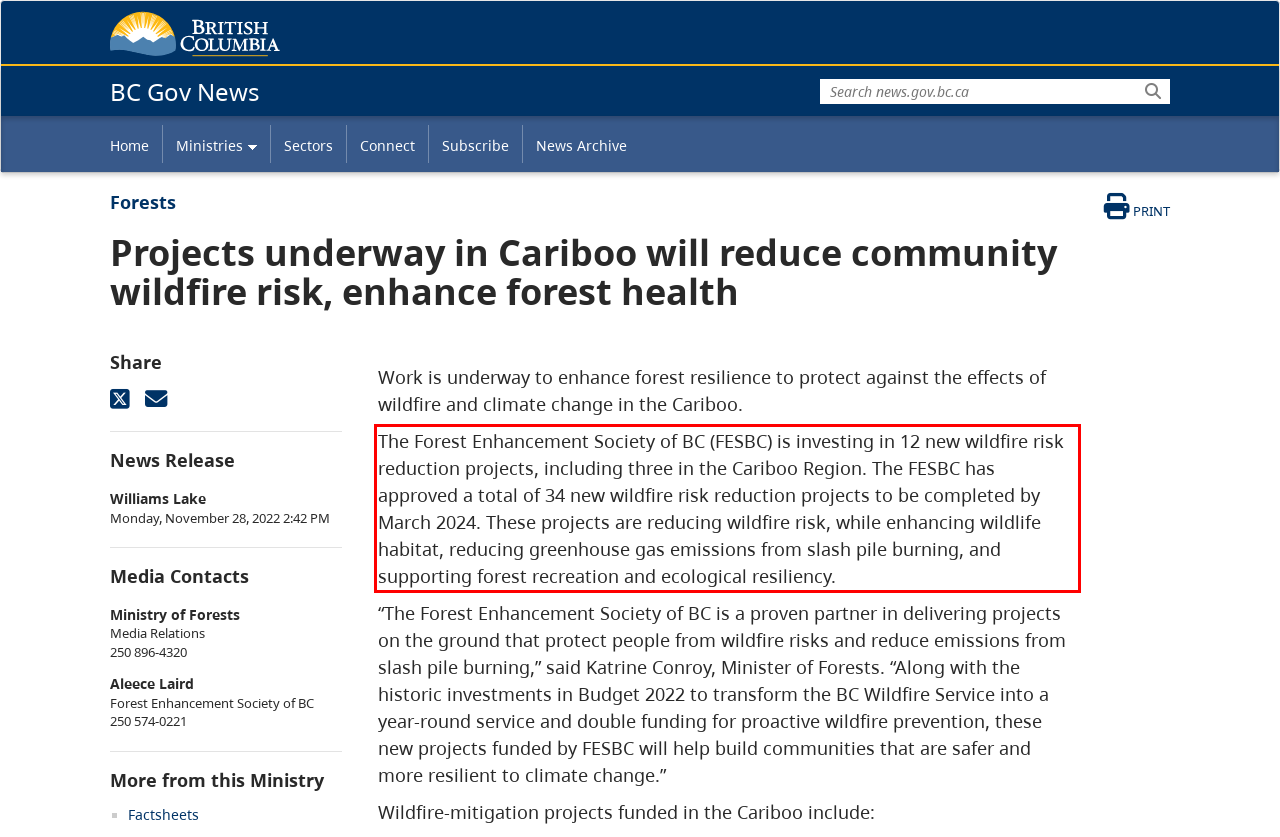There is a screenshot of a webpage with a red bounding box around a UI element. Please use OCR to extract the text within the red bounding box.

The Forest Enhancement Society of BC (FESBC) is investing in 12 new wildfire risk reduction projects, including three in the Cariboo Region. The FESBC has approved a total of 34 new wildfire risk reduction projects to be completed by March 2024. These projects are reducing wildfire risk, while enhancing wildlife habitat, reducing greenhouse gas emissions from slash pile burning, and supporting forest recreation and ecological resiliency.